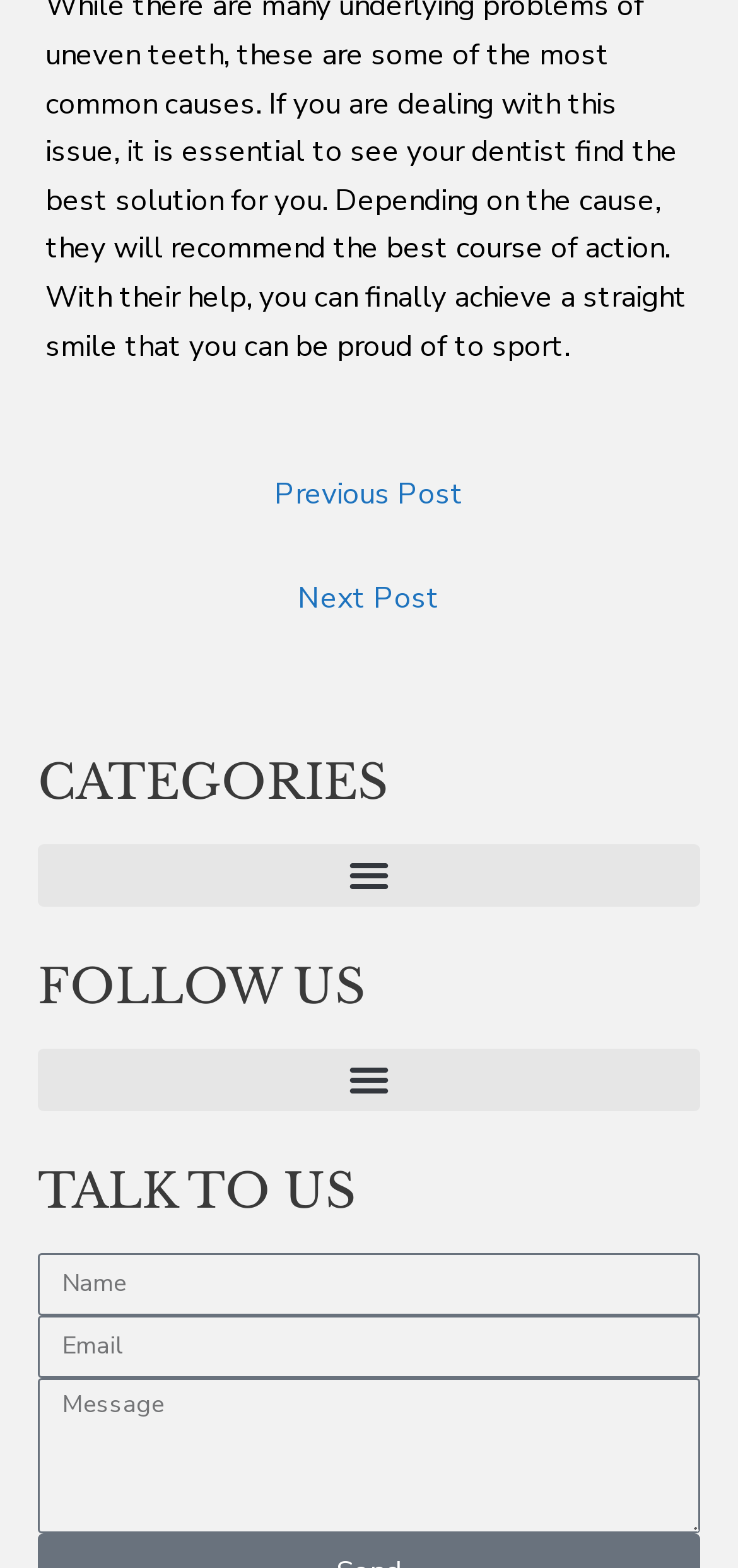Determine the bounding box of the UI element mentioned here: "← Previous Post". The coordinates must be in the format [left, top, right, bottom] with values ranging from 0 to 1.

[0.045, 0.294, 0.955, 0.338]